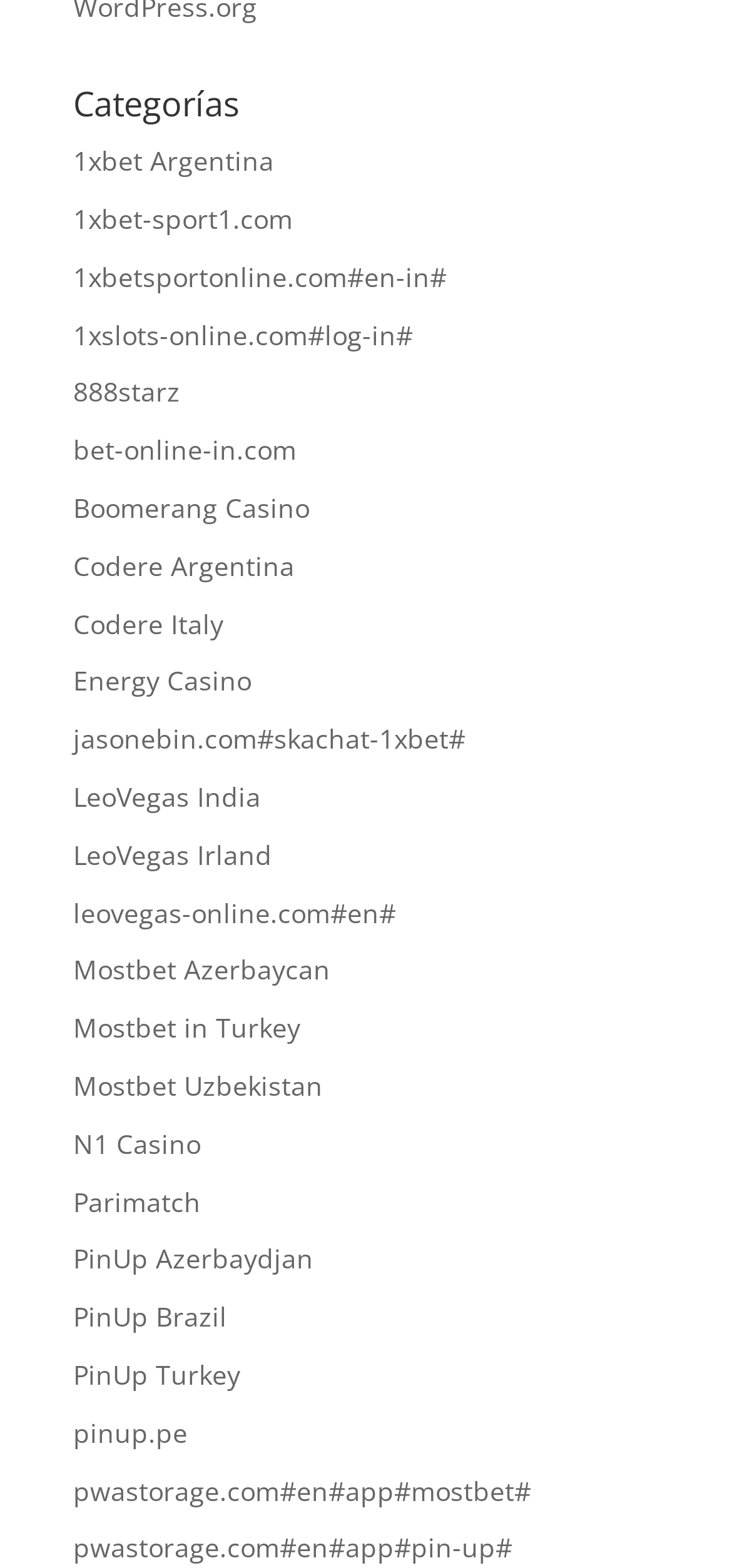What is the first category listed?
Look at the image and respond with a one-word or short-phrase answer.

1xbet Argentina